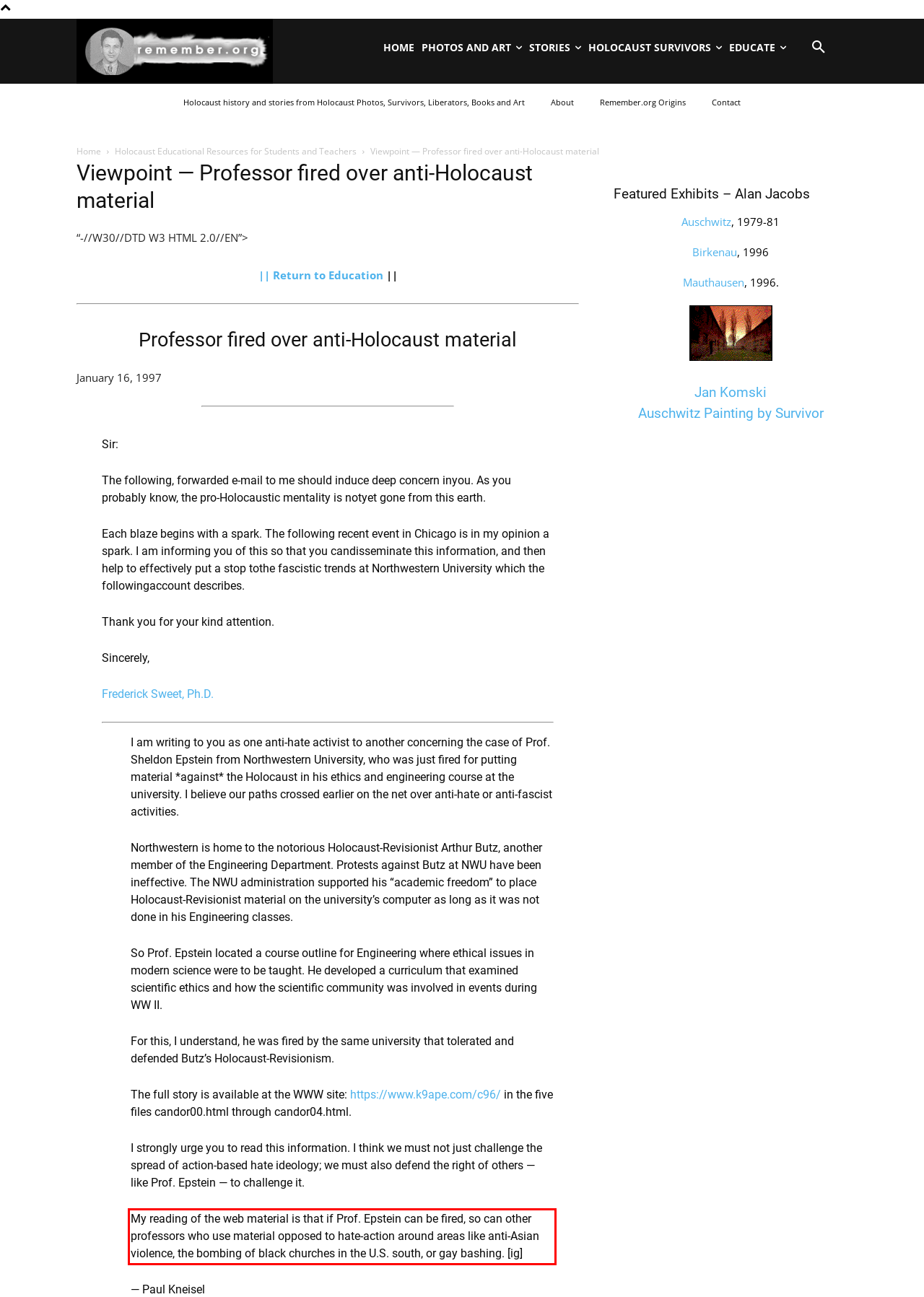You have a screenshot with a red rectangle around a UI element. Recognize and extract the text within this red bounding box using OCR.

My reading of the web material is that if Prof. Epstein can be fired, so can other professors who use material opposed to hate-action around areas like anti-Asian violence, the bombing of black churches in the U.S. south, or gay bashing. [ig]